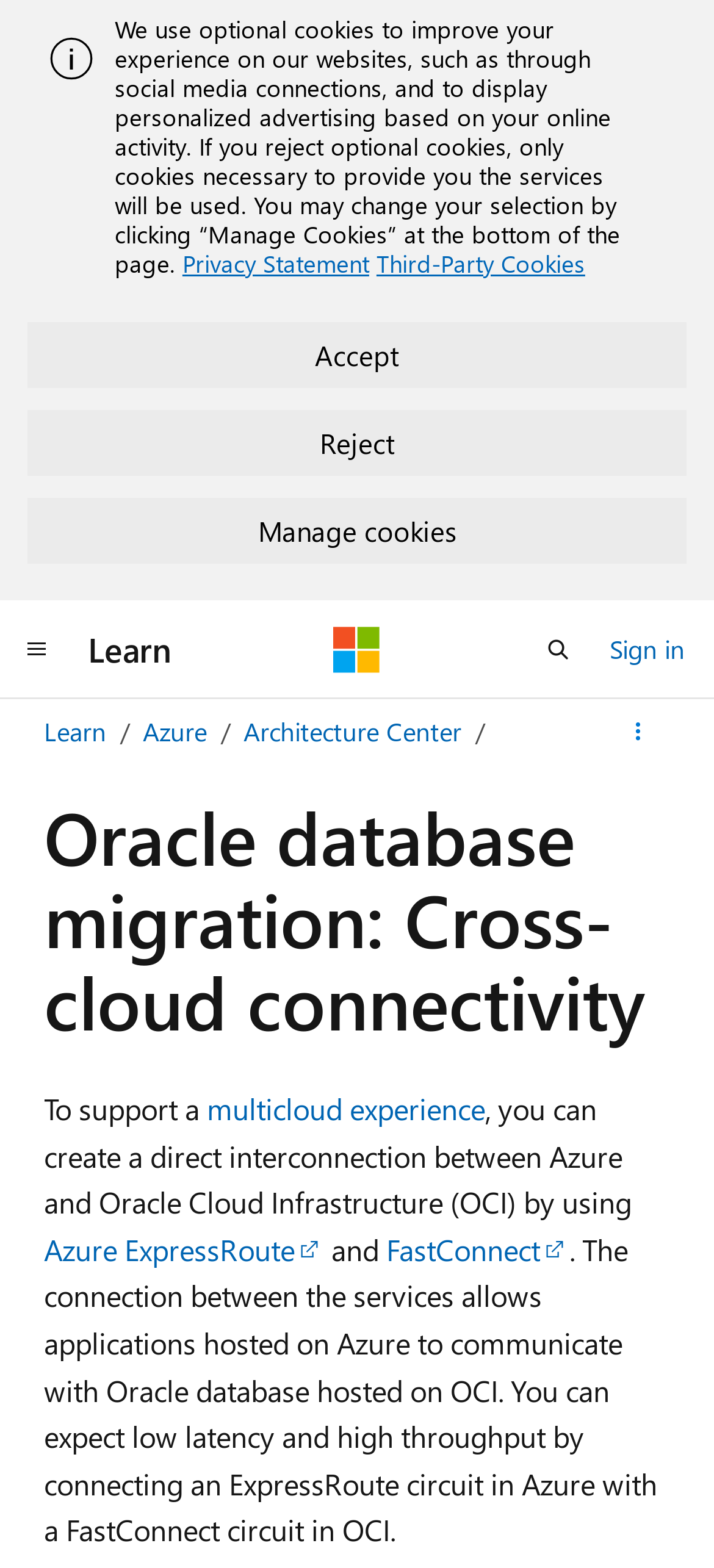What is the principal heading displayed on the webpage?

Oracle database migration: Cross-cloud connectivity